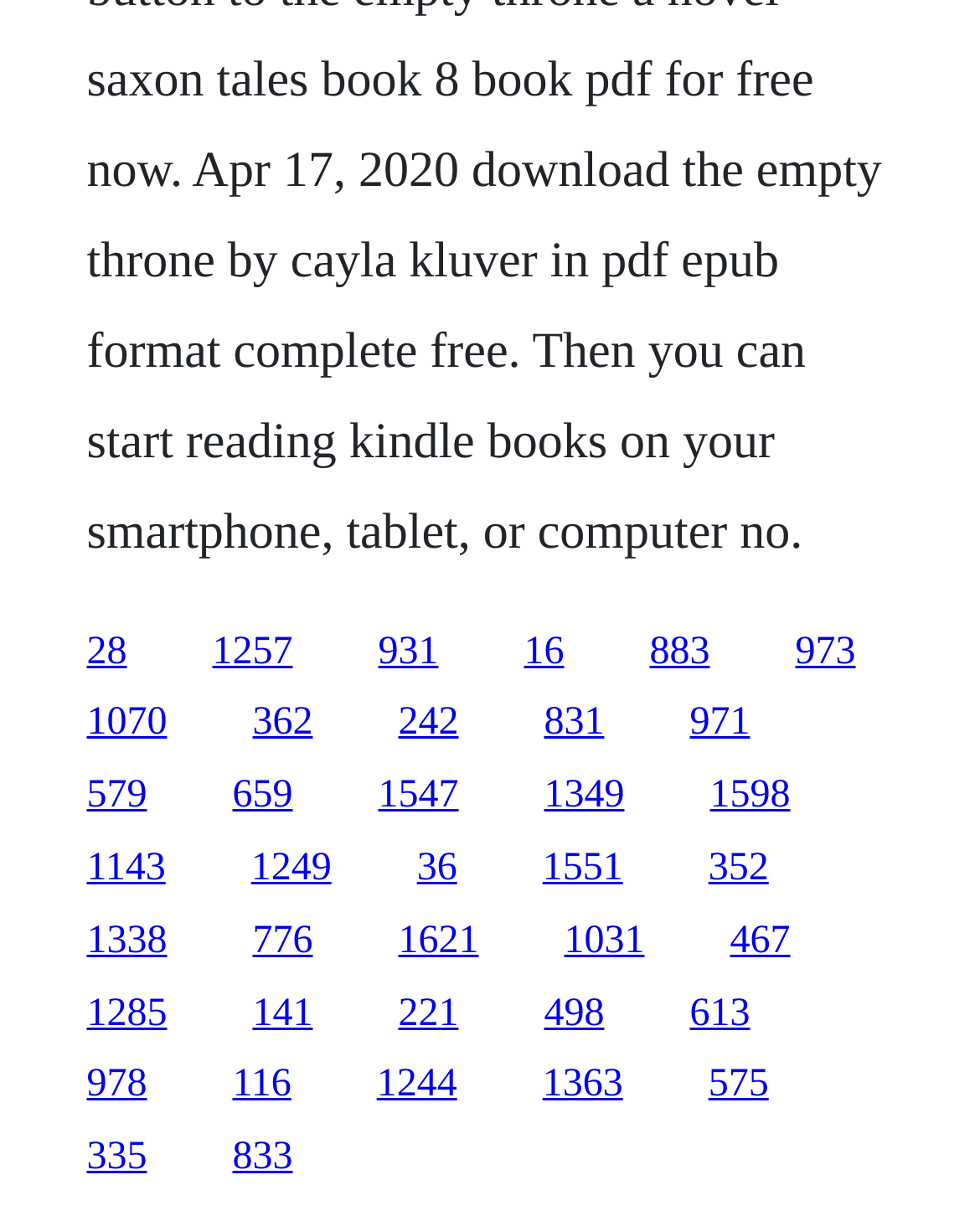Please locate the bounding box coordinates of the element that should be clicked to complete the given instruction: "click the link 833".

[0.237, 0.934, 0.299, 0.969]